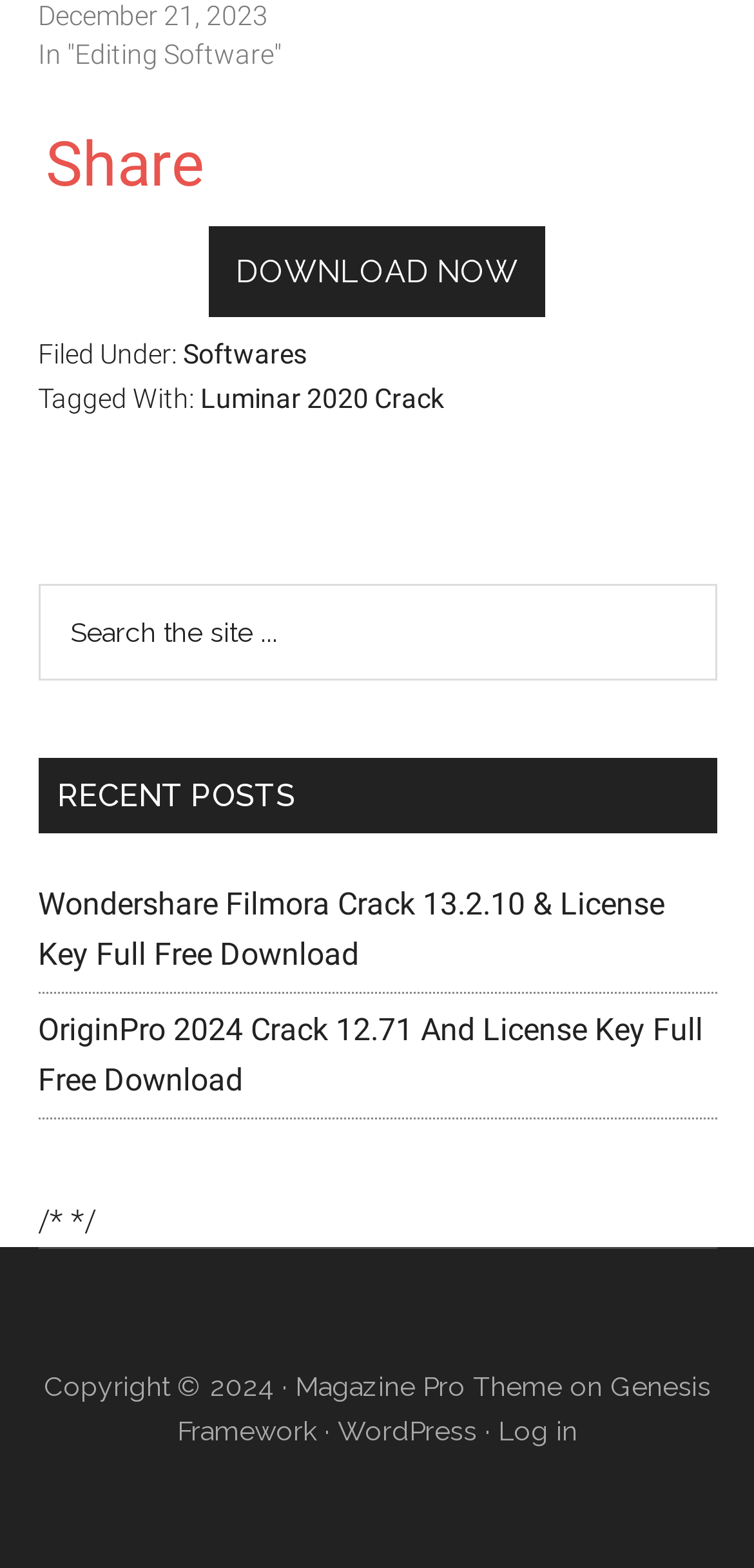Based on the image, please respond to the question with as much detail as possible:
What is the category of the post tagged with 'Luminar 2020 Crack'?

I found a link element with the text 'Luminar 2020 Crack' which is tagged with 'Filed Under:' and 'Softwares'. Therefore, I conclude that the category of the post tagged with 'Luminar 2020 Crack' is Softwares.